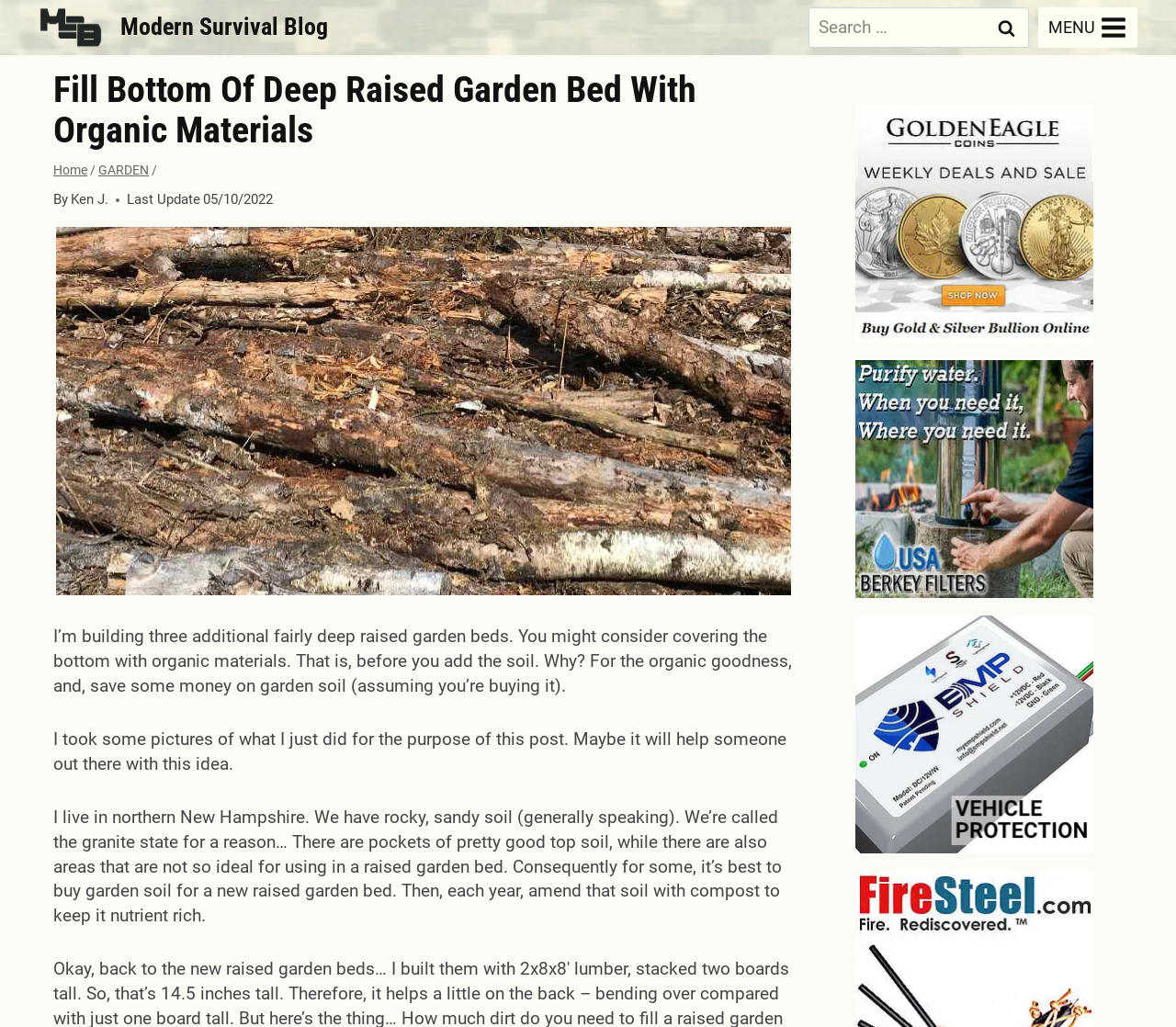Refer to the image and answer the question with as much detail as possible: What is the purpose of covering the bottom of a raised garden bed?

According to the text, covering the bottom of a raised garden bed with organic materials serves two purposes: to provide organic goodness and to save money on garden soil.